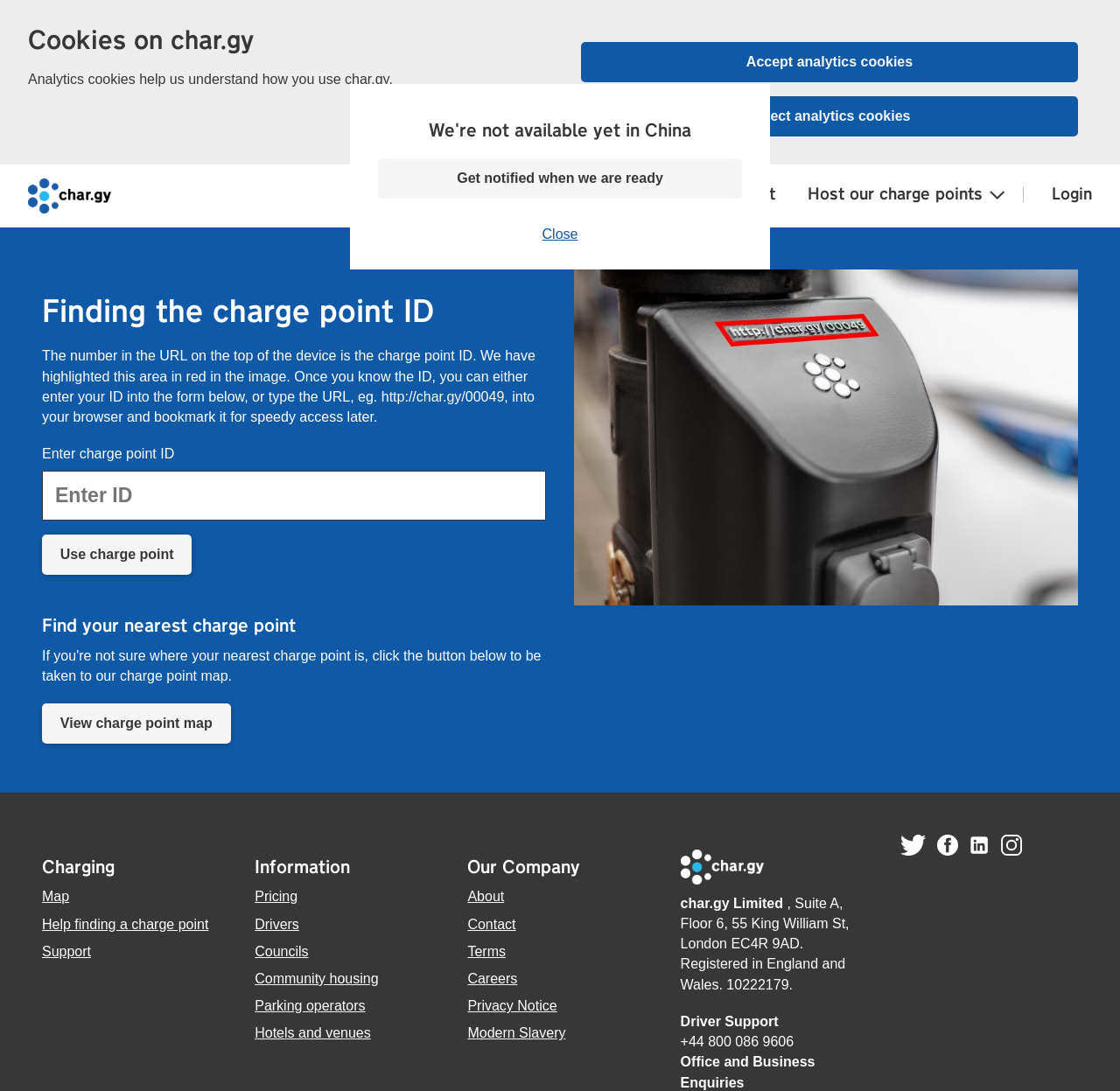Provide a brief response to the question using a single word or phrase: 
What is the purpose of char.gy?

Easy everyday charging